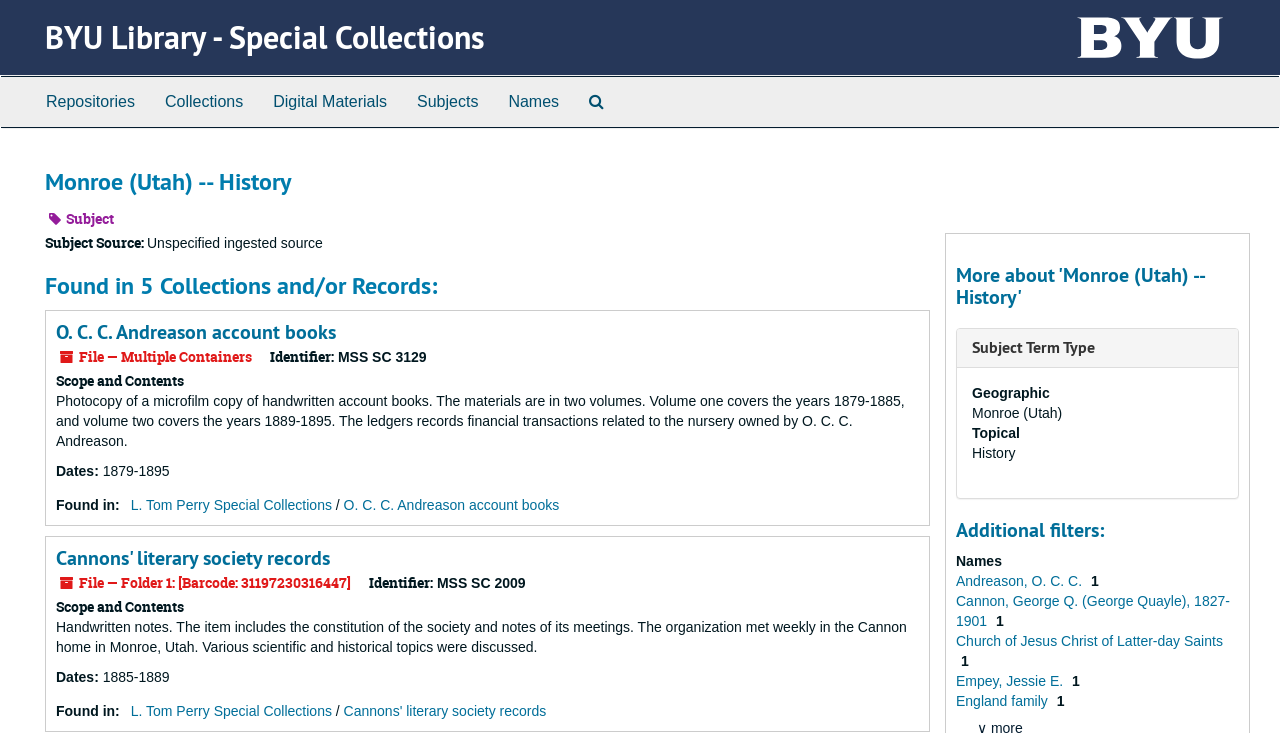Give an extensive and precise description of the webpage.

The webpage is about Monroe, Utah's history, specifically focusing on its archives and collections. At the top, there is a heading "BYU Library - Special Collections" with a link to the library's main page. Below it, there is a top-level navigation menu with links to "Repositories", "Collections", "Digital Materials", "Subjects", "Names", and "Search The Archives".

The main content of the page is divided into sections, each describing a specific collection or record related to Monroe, Utah's history. The first section is about "O. C. C. Andreason account books", which includes a brief description, identifier, and scope and contents. There is also information about the dates and location of the records.

The second section is about "Cannons' literary society records", which includes similar information as the first section. Both sections have links to the respective collections and records.

Further down the page, there is a section titled "More about 'Monroe (Utah) -- History'", which provides additional information about the subject term type, geographic, and topical terms related to Monroe, Utah's history.

The page also includes an "Additional filters" section, which lists names related to Monroe, Utah's history, including Andreason, O. C. C., Cannon, George Q., Church of Jesus Christ of Latter-day Saints, Empey, Jessie E., and England family. Each name is a link to its respective page or record.

Overall, the webpage is a resource for researchers and historians interested in Monroe, Utah's history, providing access to various archives and collections related to the topic.